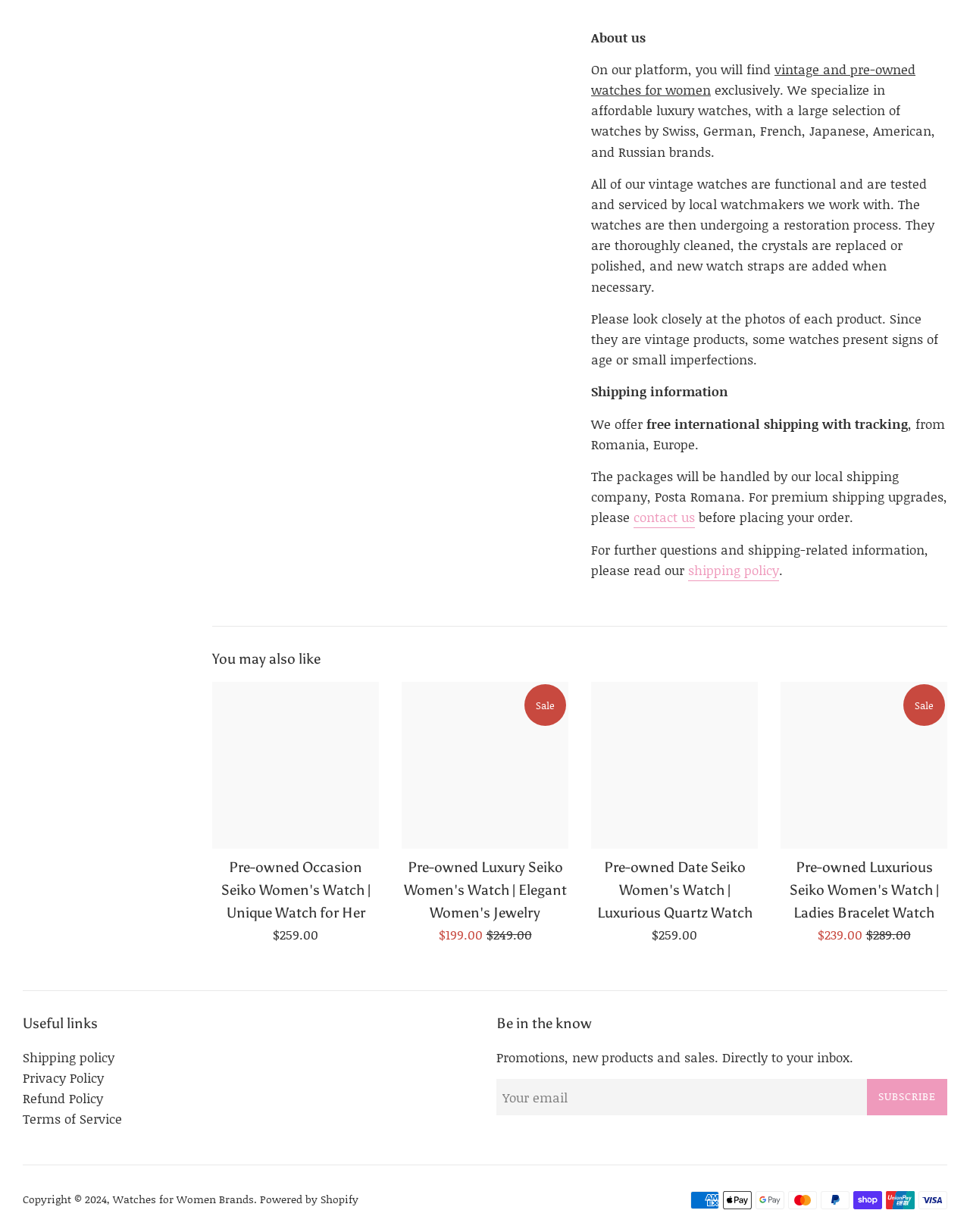Locate the bounding box coordinates of the clickable region to complete the following instruction: "contact us."

[0.653, 0.412, 0.716, 0.429]